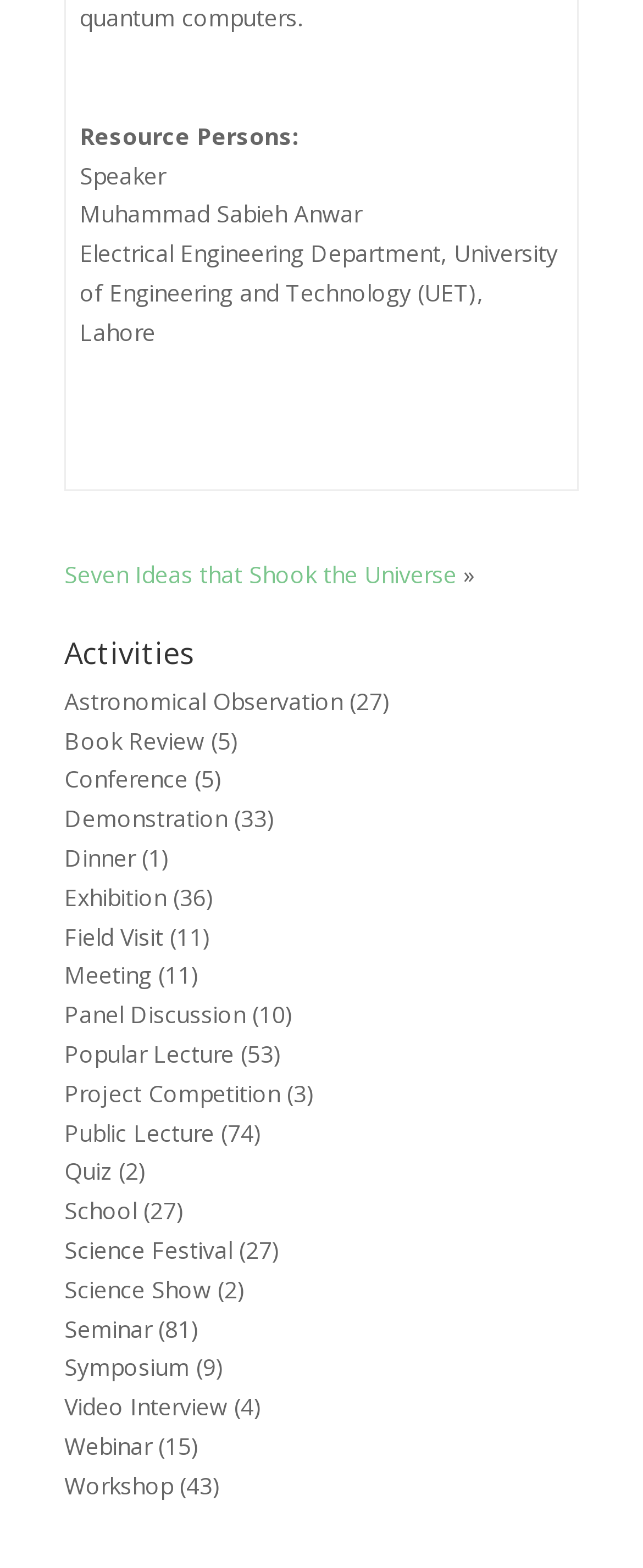Identify the bounding box coordinates for the UI element described as follows: "Workshop". Ensure the coordinates are four float numbers between 0 and 1, formatted as [left, top, right, bottom].

[0.1, 0.937, 0.269, 0.957]